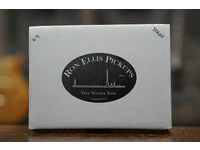Explain what is happening in the image with elaborate details.

The image features a neatly packaged product from Ron Ellis Pickups, showcasing a simple yet elegant design. The box is predominantly white with a glossy finish, prominently displaying an oval logo. The logo features the text "RON ELLIS PICKUPS" at the top, with a graphic representation of sound waves below, symbolizing the quality and acoustic focus of the brand. The box is marked with "THE VINTAGE TONE" and includes a signature or model number on one side, ensuring authenticity. This premium packaging aligns with the boutique nature of Ron Ellis Pickups, known for their craftsmanship and attention to detail, making it a perfect choice for discerning guitar enthusiasts. In the background, subtle hints of musical instruments reinforce the product's connection to high-quality sound and performance.